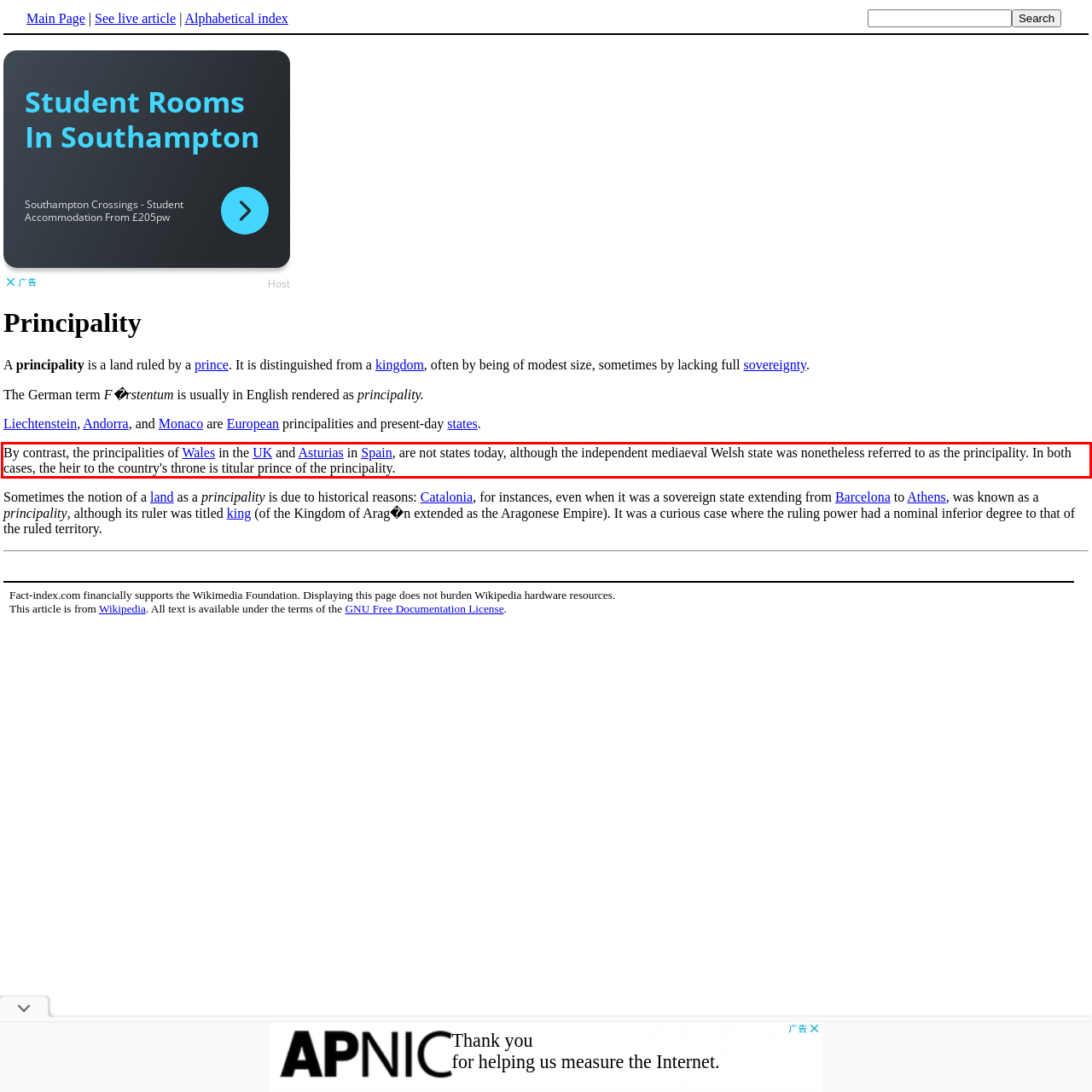Please extract the text content within the red bounding box on the webpage screenshot using OCR.

By contrast, the principalities of Wales in the UK and Asturias in Spain, are not states today, although the independent mediaeval Welsh state was nonetheless referred to as the principality. In both cases, the heir to the country's throne is titular prince of the principality.